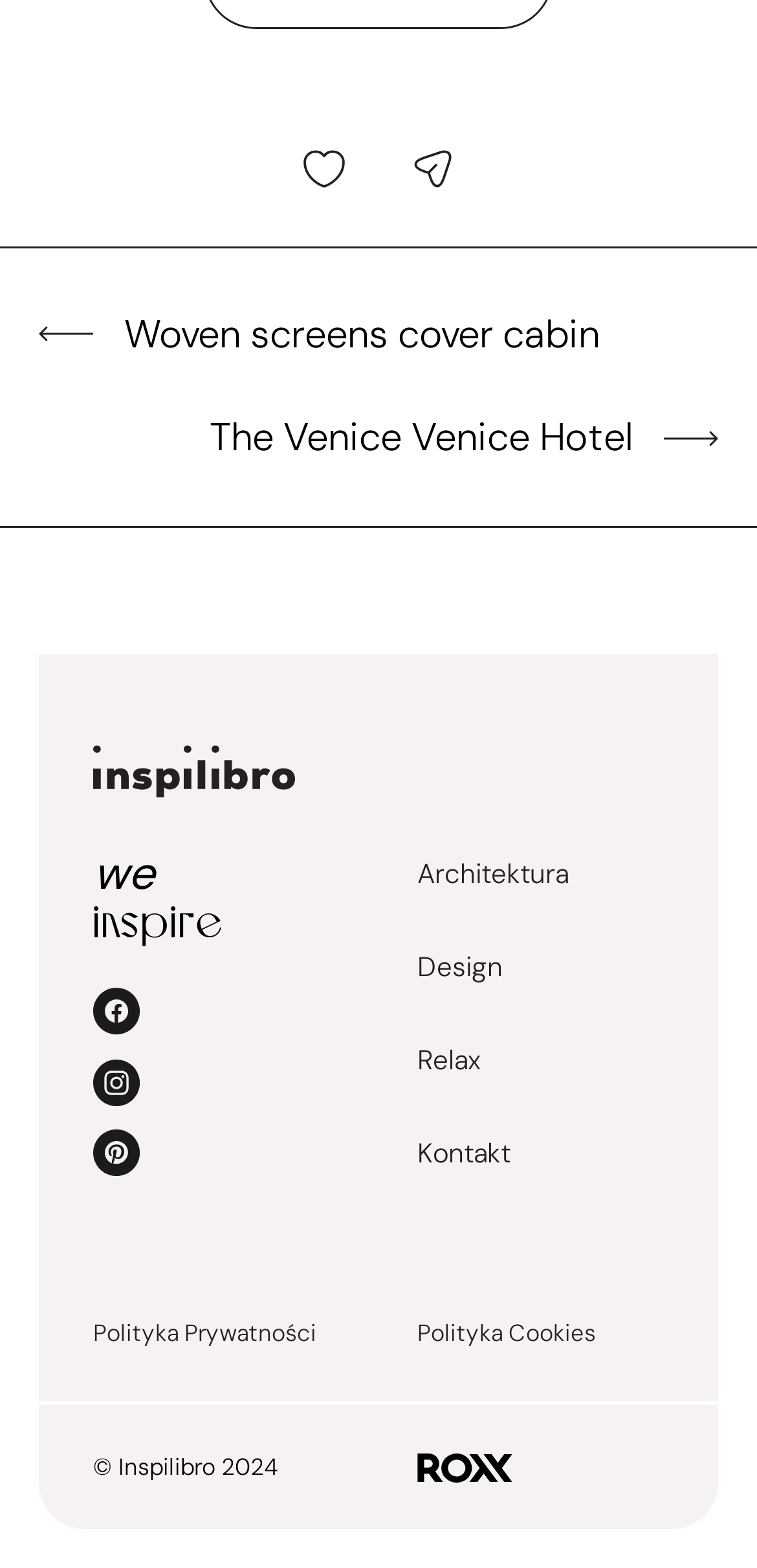Locate the bounding box coordinates of the element to click to perform the following action: 'Click on the 'HOME' link'. The coordinates should be given as four float values between 0 and 1, in the form of [left, top, right, bottom].

None